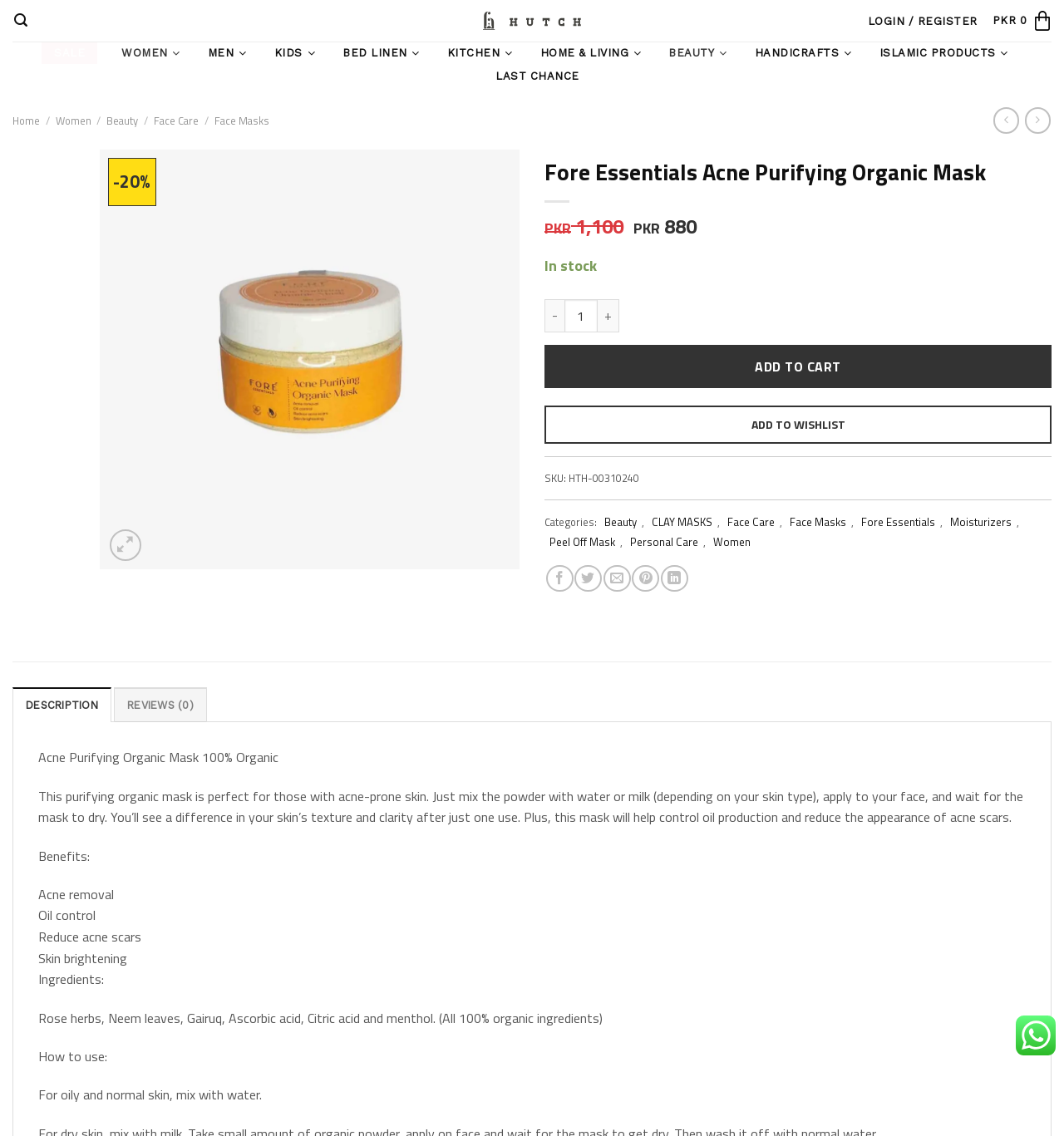Locate the bounding box coordinates of the UI element described by: "Login / Register". Provide the coordinates as four float numbers between 0 and 1, formatted as [left, top, right, bottom].

[0.814, 0.009, 0.92, 0.028]